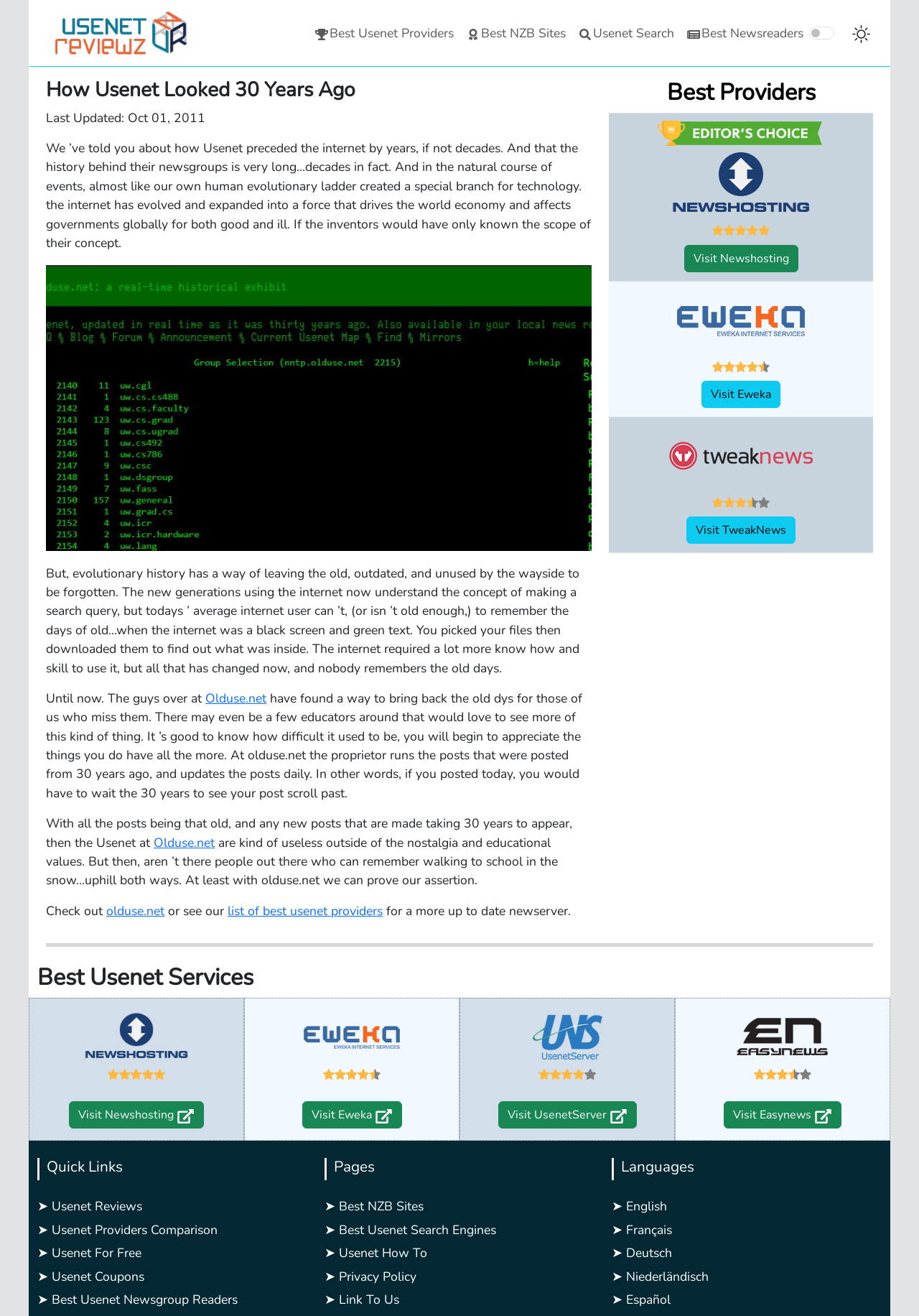Give a one-word or short-phrase answer to the following question: 
How many Usenet providers are reviewed?

3